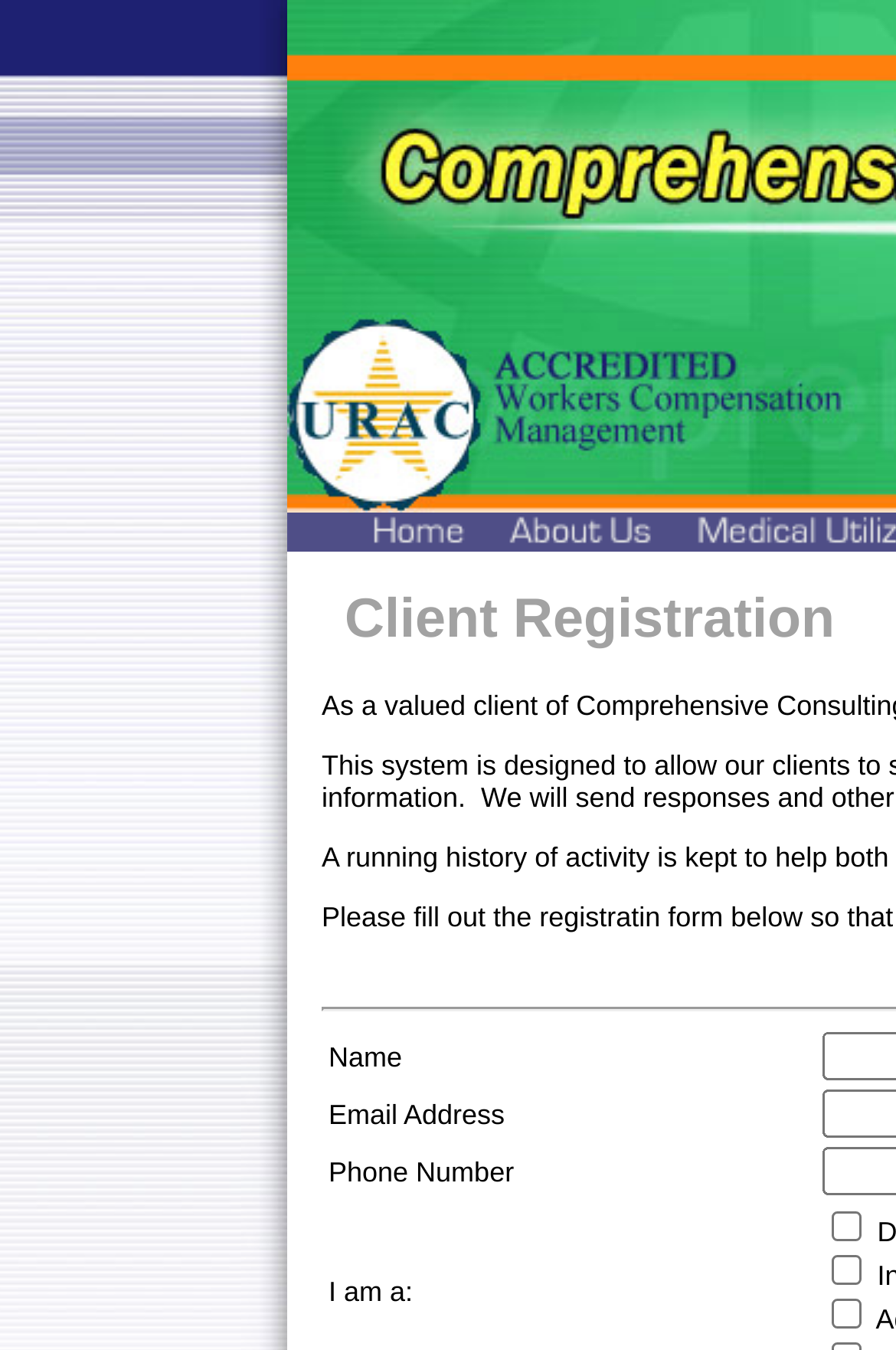How many checkboxes are present?
Answer the question using a single word or phrase, according to the image.

3